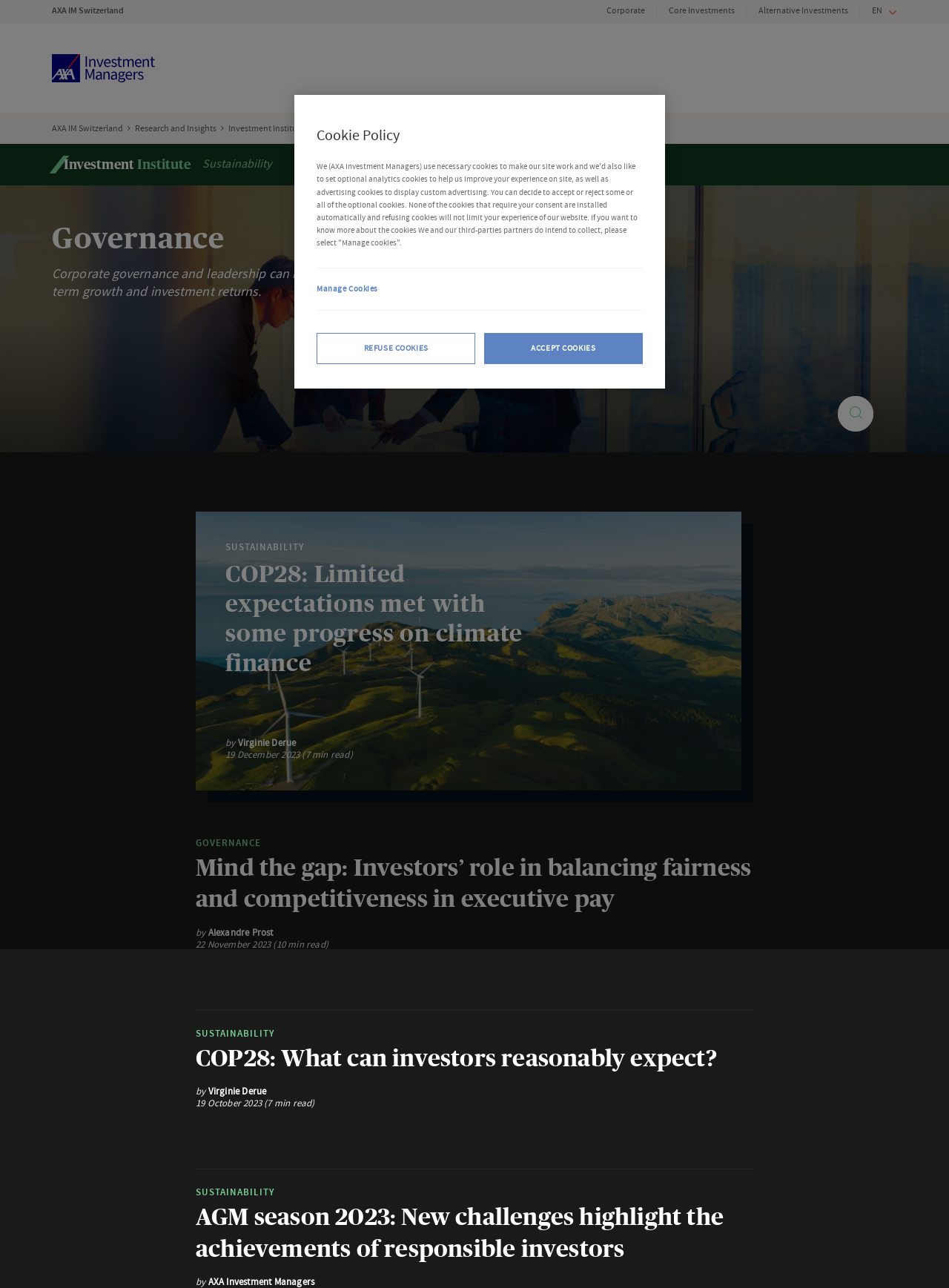Please provide the bounding box coordinates for the UI element as described: "August 2020". The coordinates must be four floats between 0 and 1, represented as [left, top, right, bottom].

None